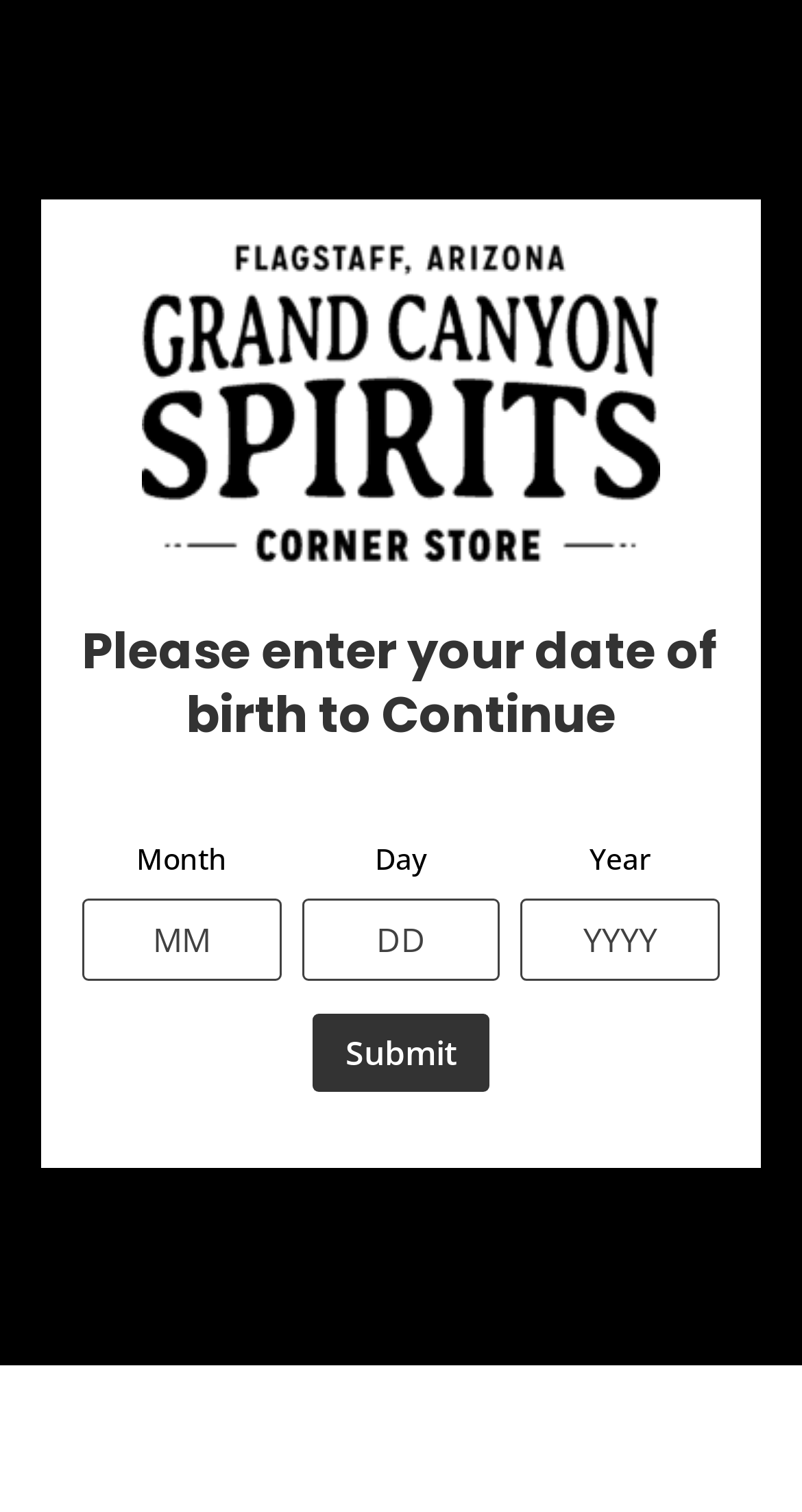Generate a comprehensive description of the contents of the webpage.

This webpage is an age verification page for Grand Canyon Spirits, a retailer of beer, wine, and spirits. At the top of the page, there is a small image of the Grand Canyon Spirits logo. Below the logo, there is a modal dialog with a heading that reads "Please enter your date of birth to Continue." 

Inside the dialog, there are three text boxes to input month, day, and year of birth, each accompanied by a static text label. The text boxes are required fields. Below the input fields, there is a submit button. 

On the top-right corner of the page, there is a link to "River Trip Orders." Below the link, there is a layout table with a static text element displaying a phone number, "(928) 779-6423", which is also a clickable link. 

To the right of the phone number, there is another layout table with a static text element displaying an email address, "info@grandcanyonspirits.com", which is also a clickable link. 

Further down the page, there is a link with a shopping cart icon. Below the icon, there is a heading that reads "Our Beer Selection." Under the heading, there is a horizontal line separating the content above from the content below.